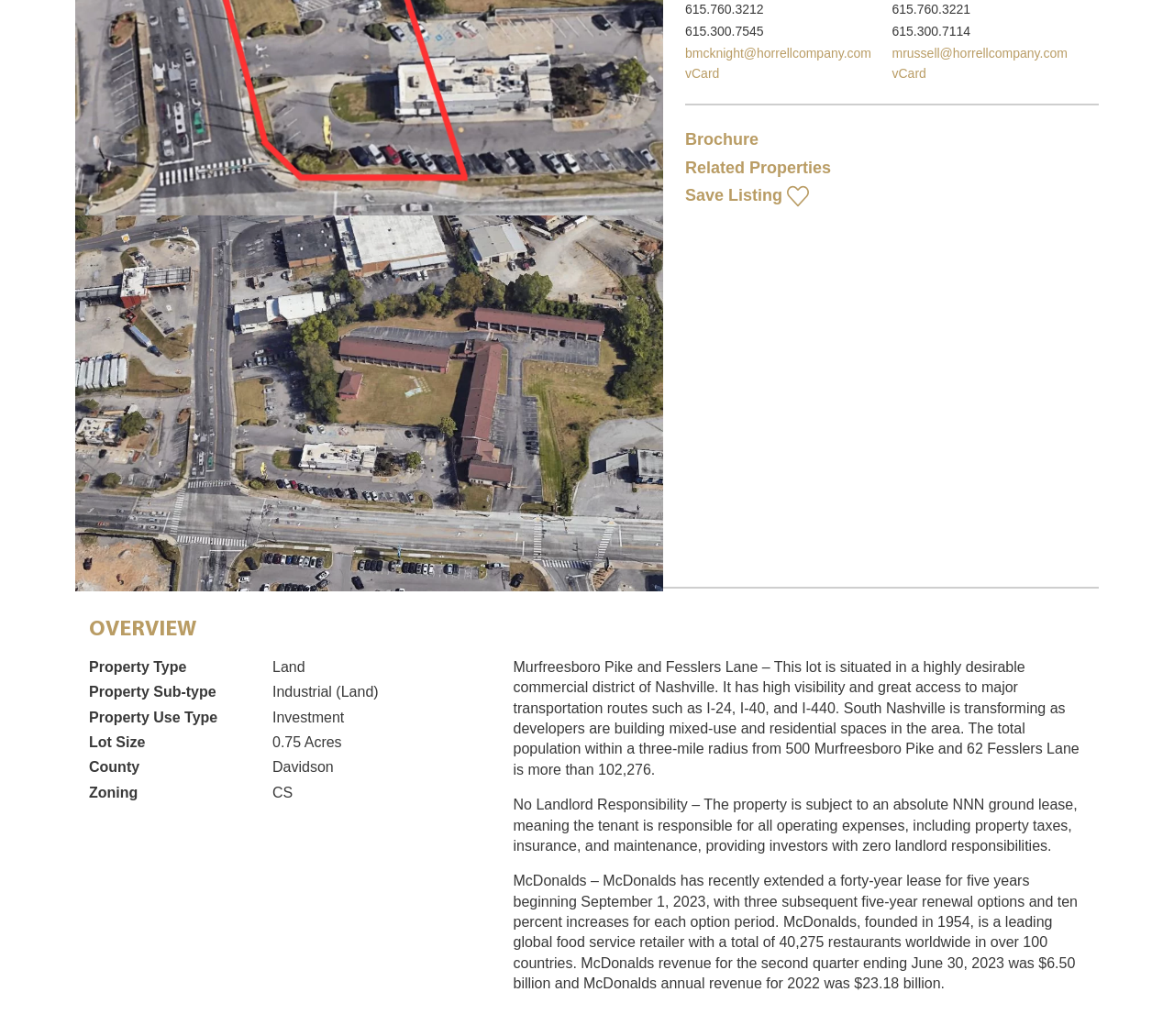Based on the description "Related Properties", find the bounding box of the specified UI element.

[0.584, 0.151, 0.936, 0.173]